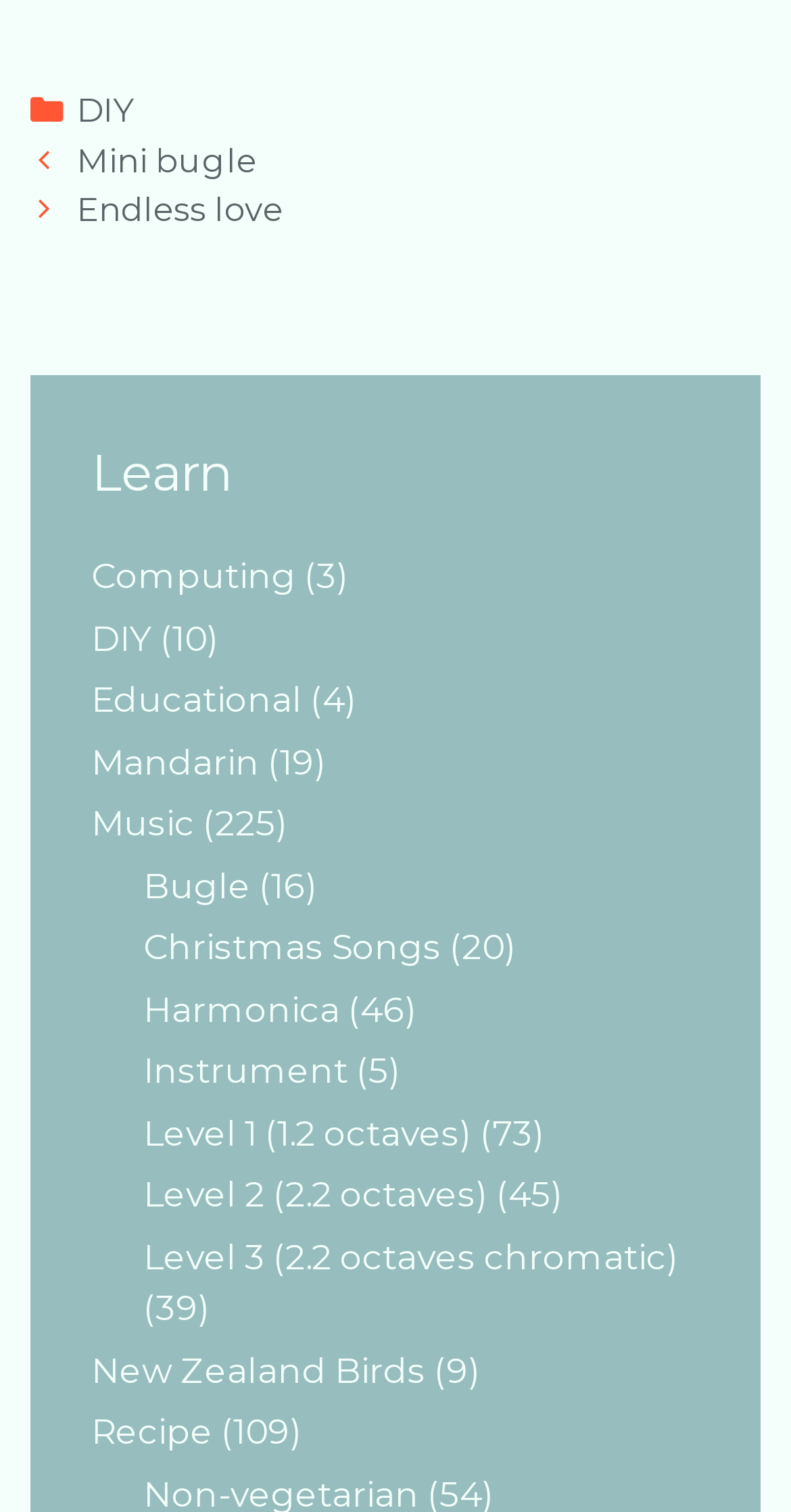Using the element description New Zealand Birds, predict the bounding box coordinates for the UI element. Provide the coordinates in (top-left x, top-left y, bottom-right x, bottom-right y) format with values ranging from 0 to 1.

[0.115, 0.893, 0.538, 0.92]